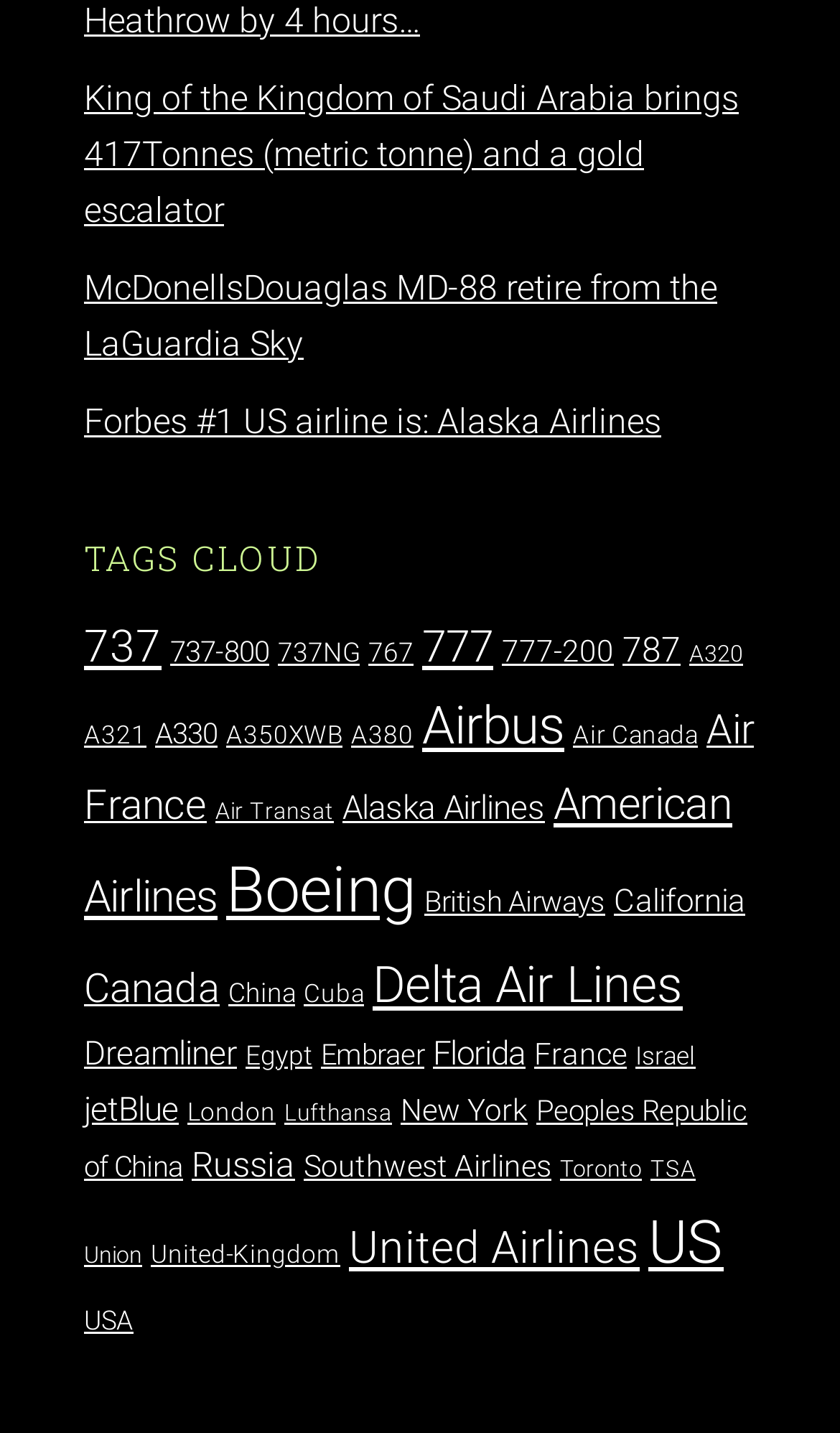Find the bounding box coordinates of the clickable region needed to perform the following instruction: "View the tag cloud". The coordinates should be provided as four float numbers between 0 and 1, i.e., [left, top, right, bottom].

[0.1, 0.374, 0.9, 0.403]